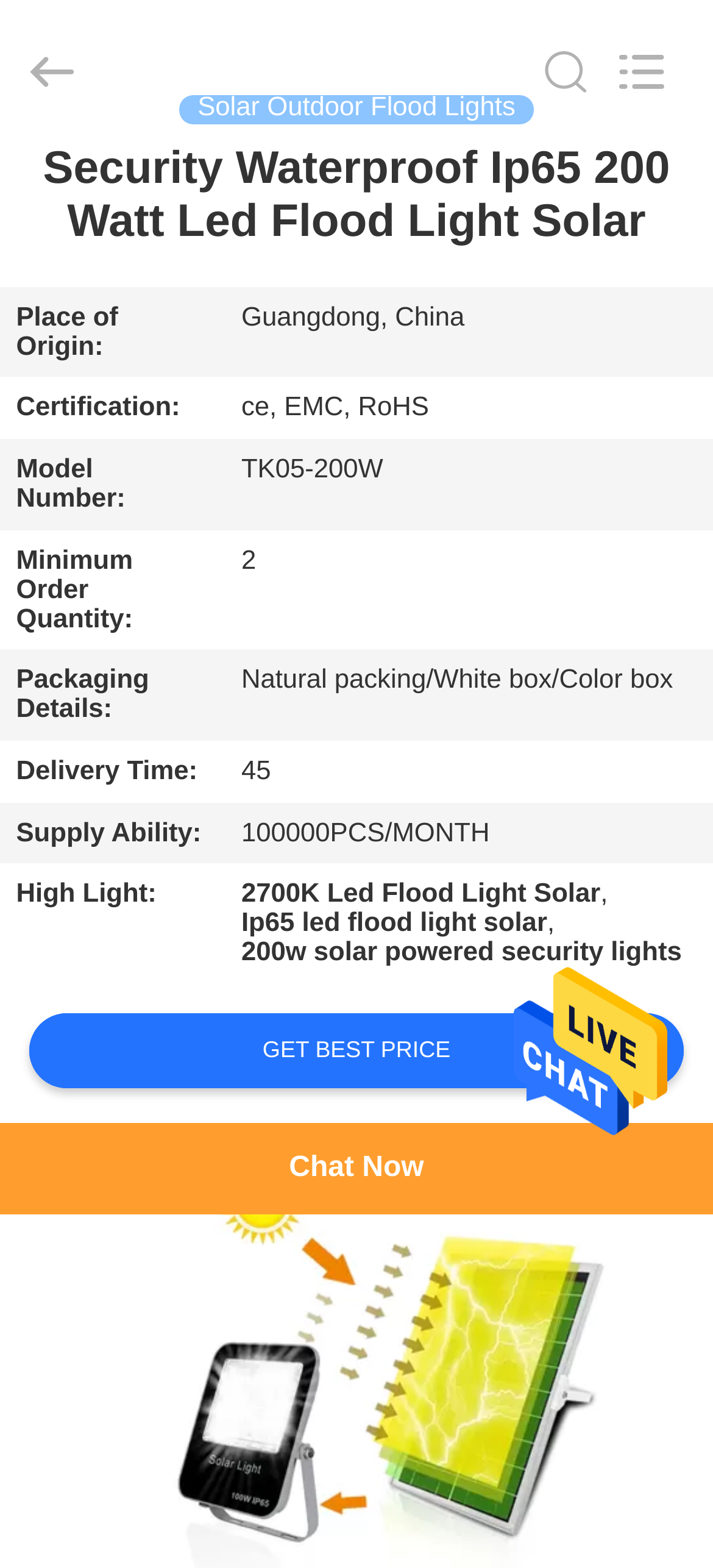What is the supply ability?
Answer the question with a thorough and detailed explanation.

The supply ability can be found in the table element which contains the product details. The row with the header 'Supply Ability:' has the gridcell with the text '100000PCS/MONTH'.